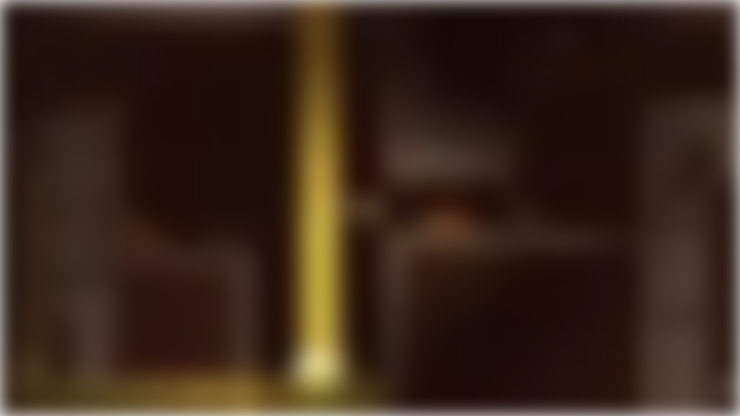What does the golden beam possibly represent?
Refer to the image and answer the question using a single word or phrase.

The Gunbrella